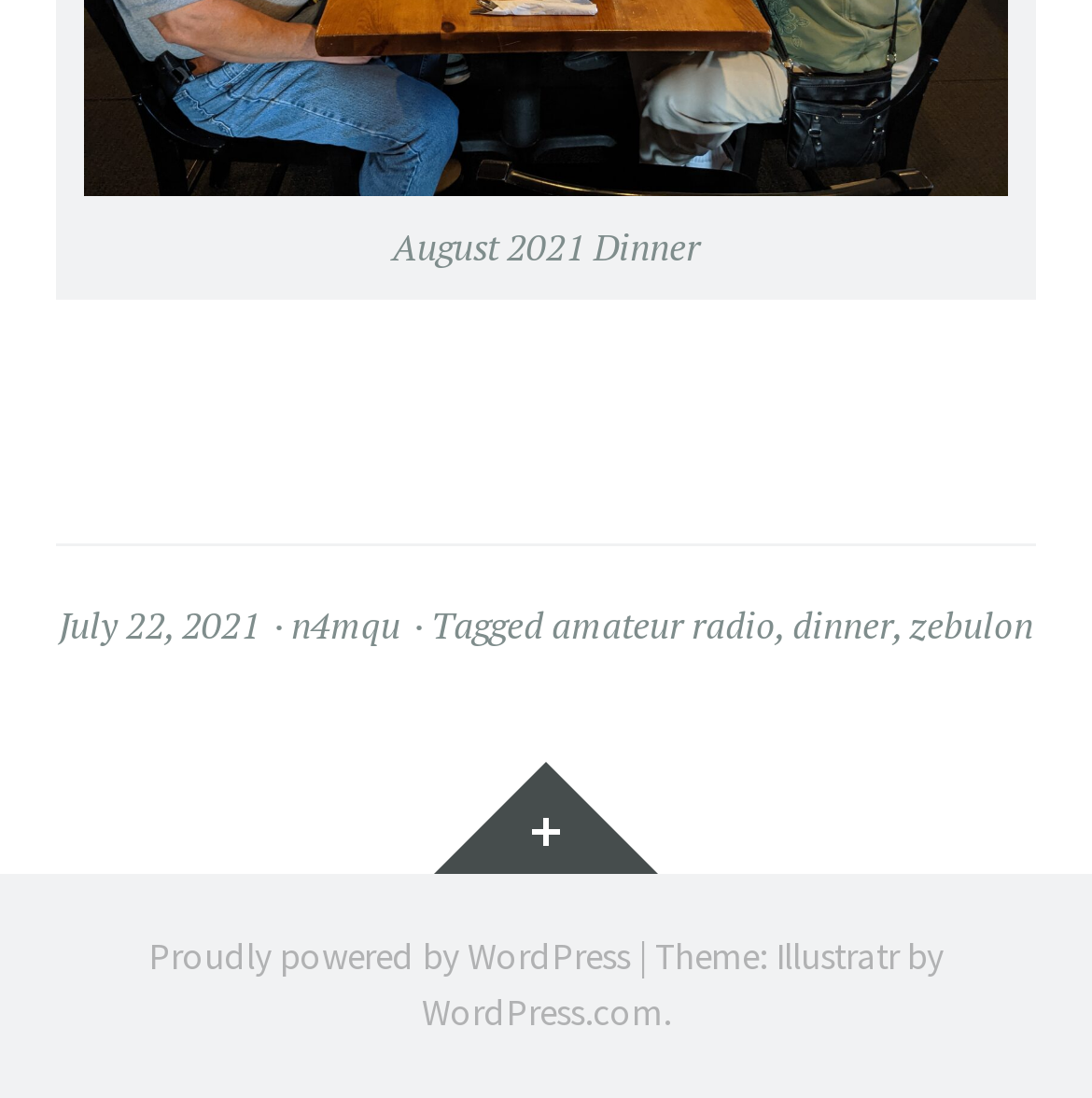What platform powers this website?
Identify the answer in the screenshot and reply with a single word or phrase.

WordPress